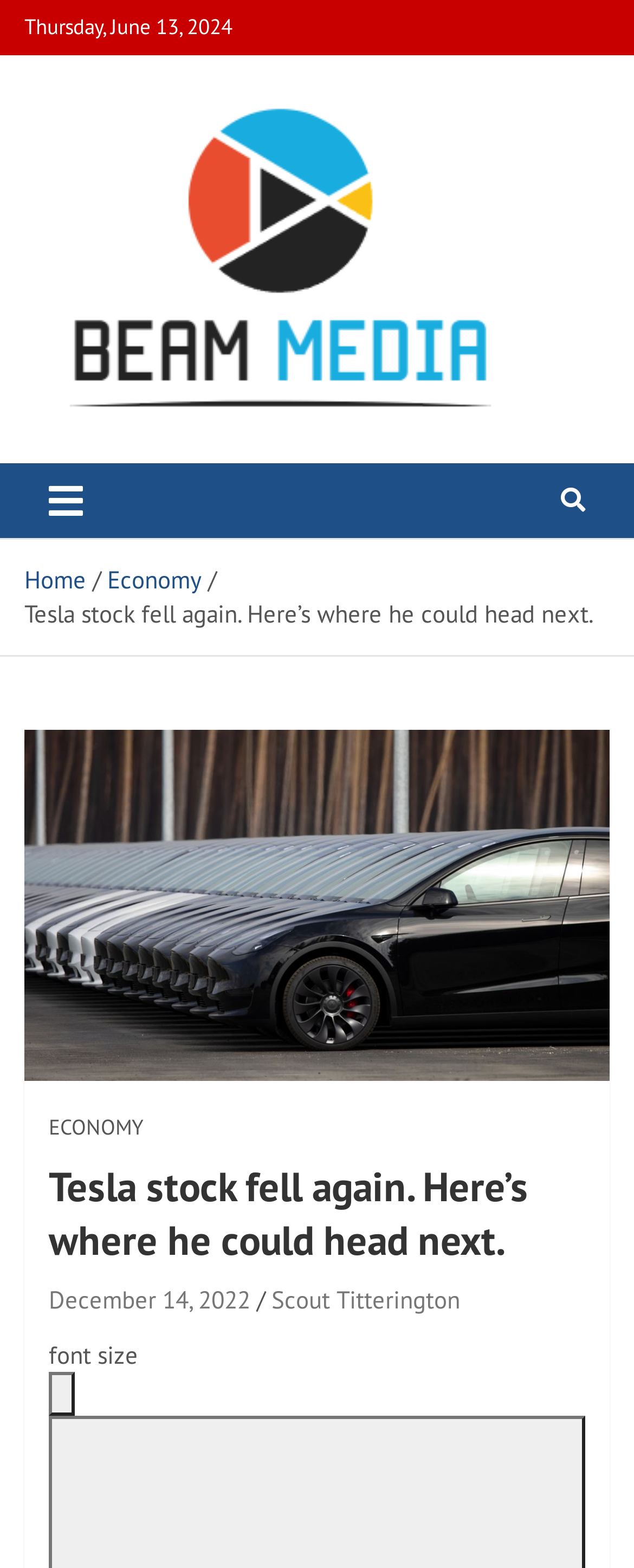Offer an in-depth caption of the entire webpage.

The webpage appears to be a news article about Tesla stock. At the top, there is a date "Thursday, June 13, 2024" and a link to "BEAM Media" accompanied by an image of the same name. Below this, there is a heading also labeled "BEAM Media" with a link to the same destination.

To the right of the "BEAM Media" heading, there is a button to "Toggle navigation" which controls a navigation bar. The navigation bar, labeled "Breadcrumbs", contains links to "Home" and "Economy". Below the navigation bar, there is a static text element with the title of the article "Tesla stock fell again. Here’s where he could head next." 

Below the title, there is a figure, likely an image, taking up a significant portion of the page. Above the figure, there is a link to "ECONOMY". The main content of the article is contained within a header section, which includes the title of the article again, a link to the publication date "December 14, 2022", and a link to the author "Scout Titterington". 

At the bottom of the page, there is a static text element with the text "font size" and a button with no label.